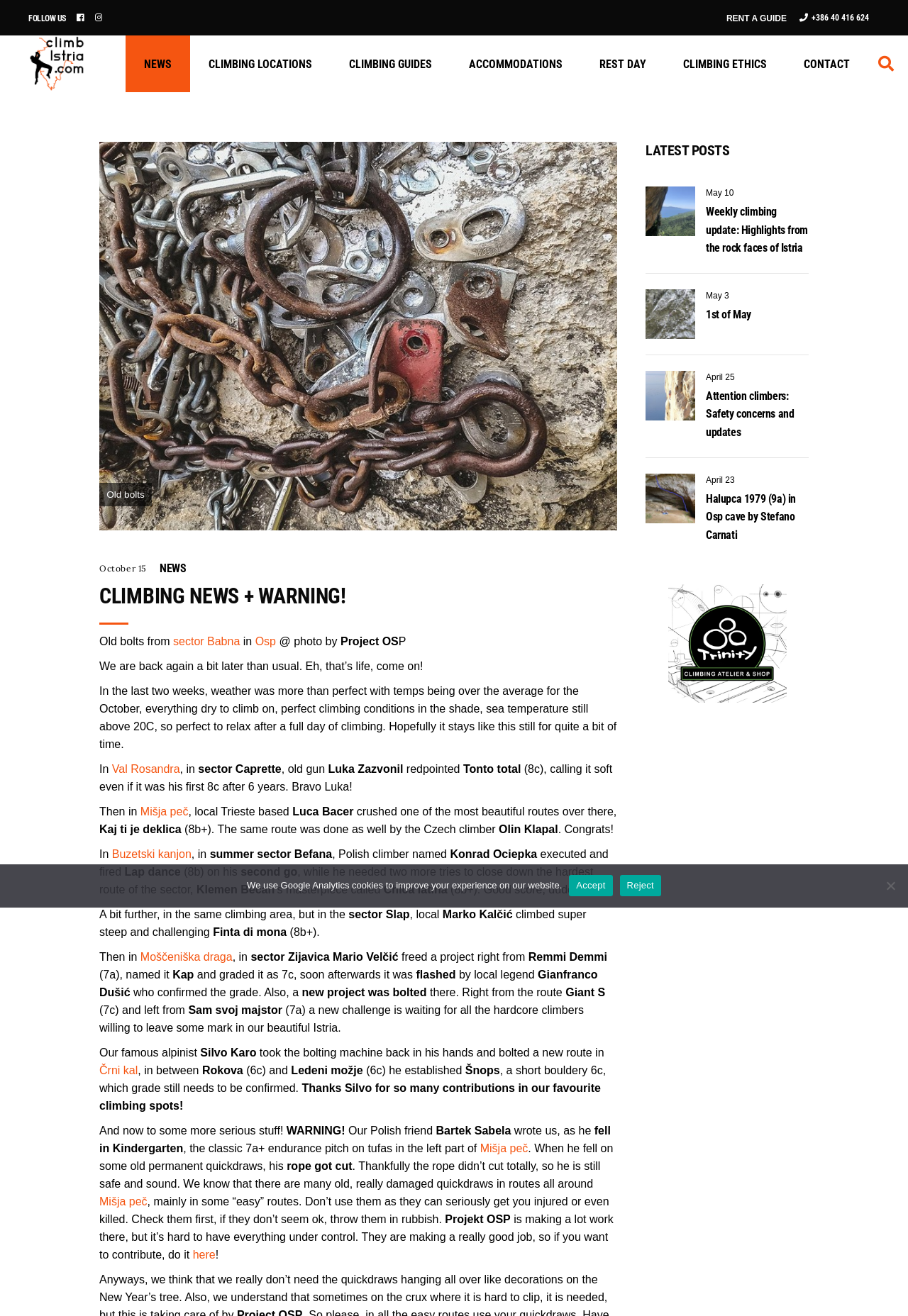Using the provided element description: "Reject", determine the bounding box coordinates of the corresponding UI element in the screenshot.

[0.682, 0.665, 0.728, 0.681]